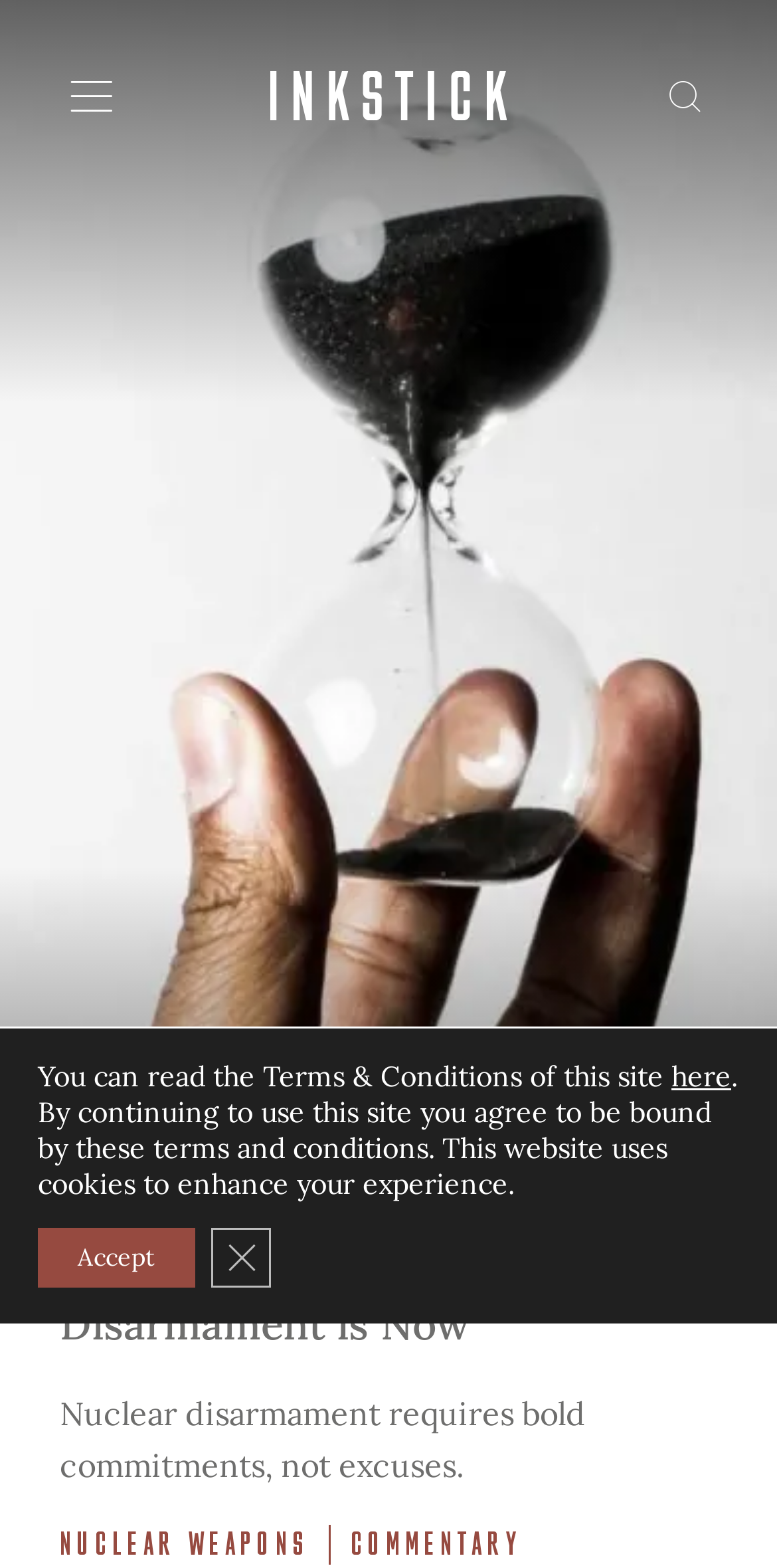Locate the bounding box coordinates of the item that should be clicked to fulfill the instruction: "Open the menu".

[0.077, 0.041, 0.159, 0.081]